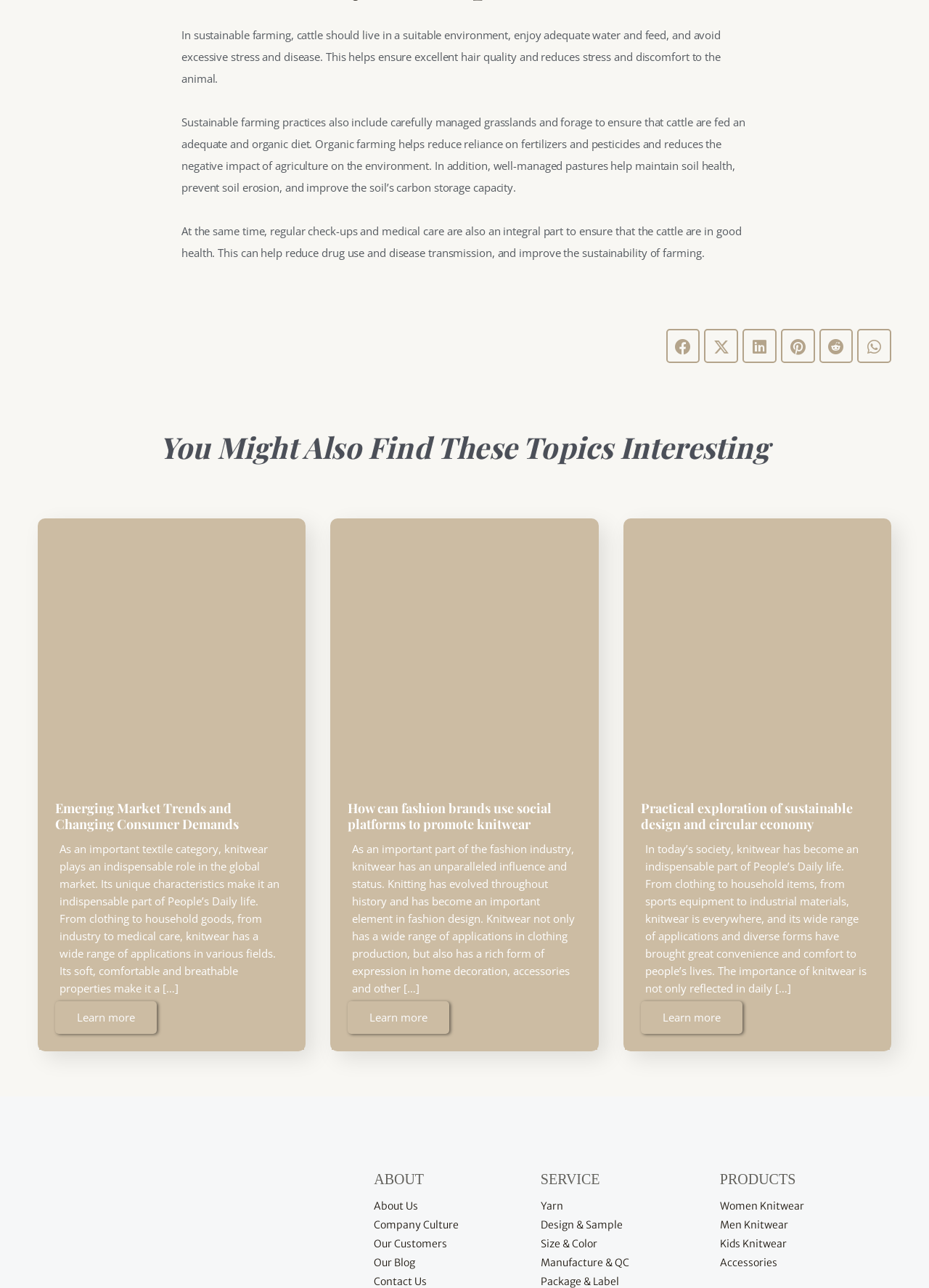How many product categories are listed?
Refer to the screenshot and answer in one word or phrase.

4